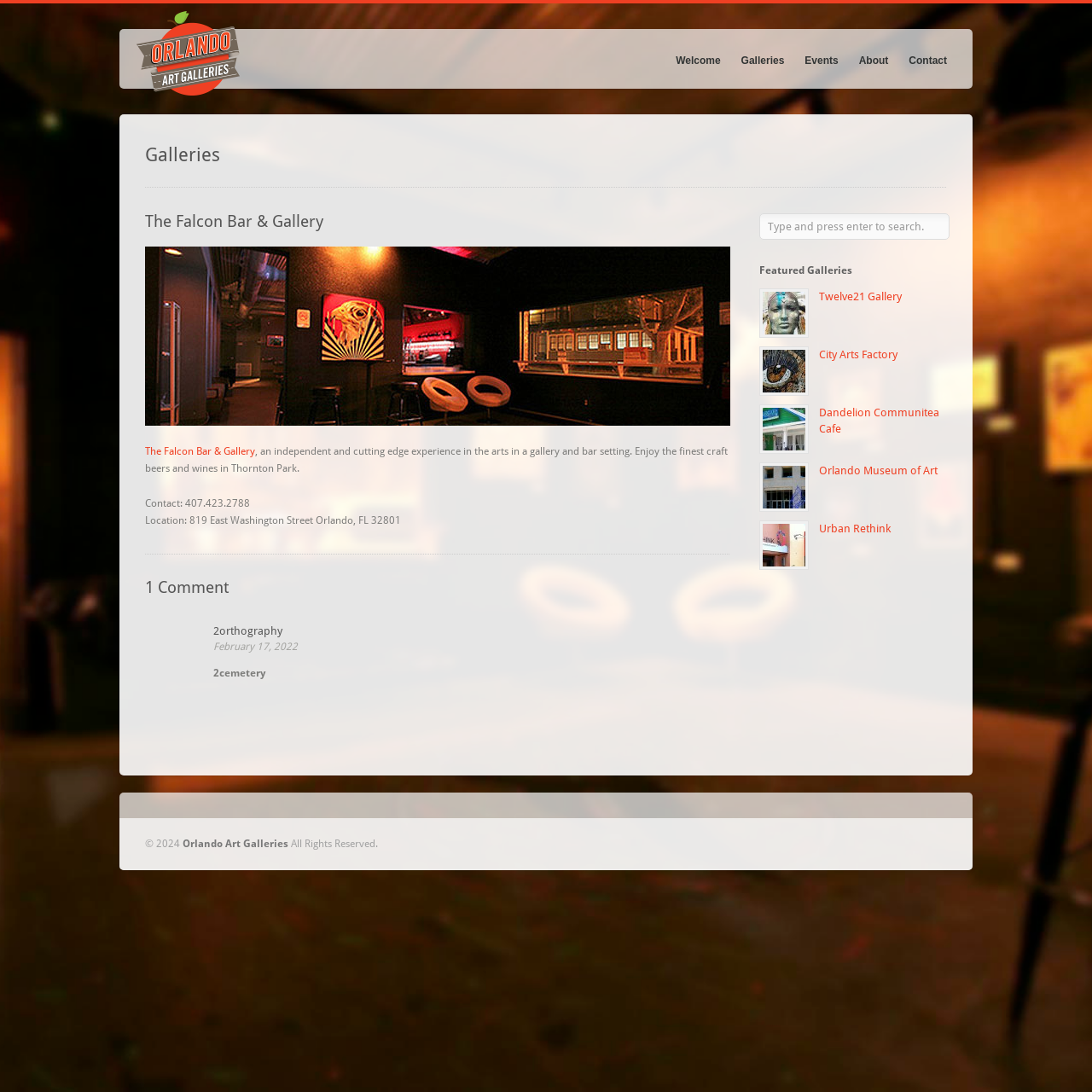Please identify the bounding box coordinates of the area I need to click to accomplish the following instruction: "Click on the 'Welcome' link".

[0.619, 0.046, 0.66, 0.066]